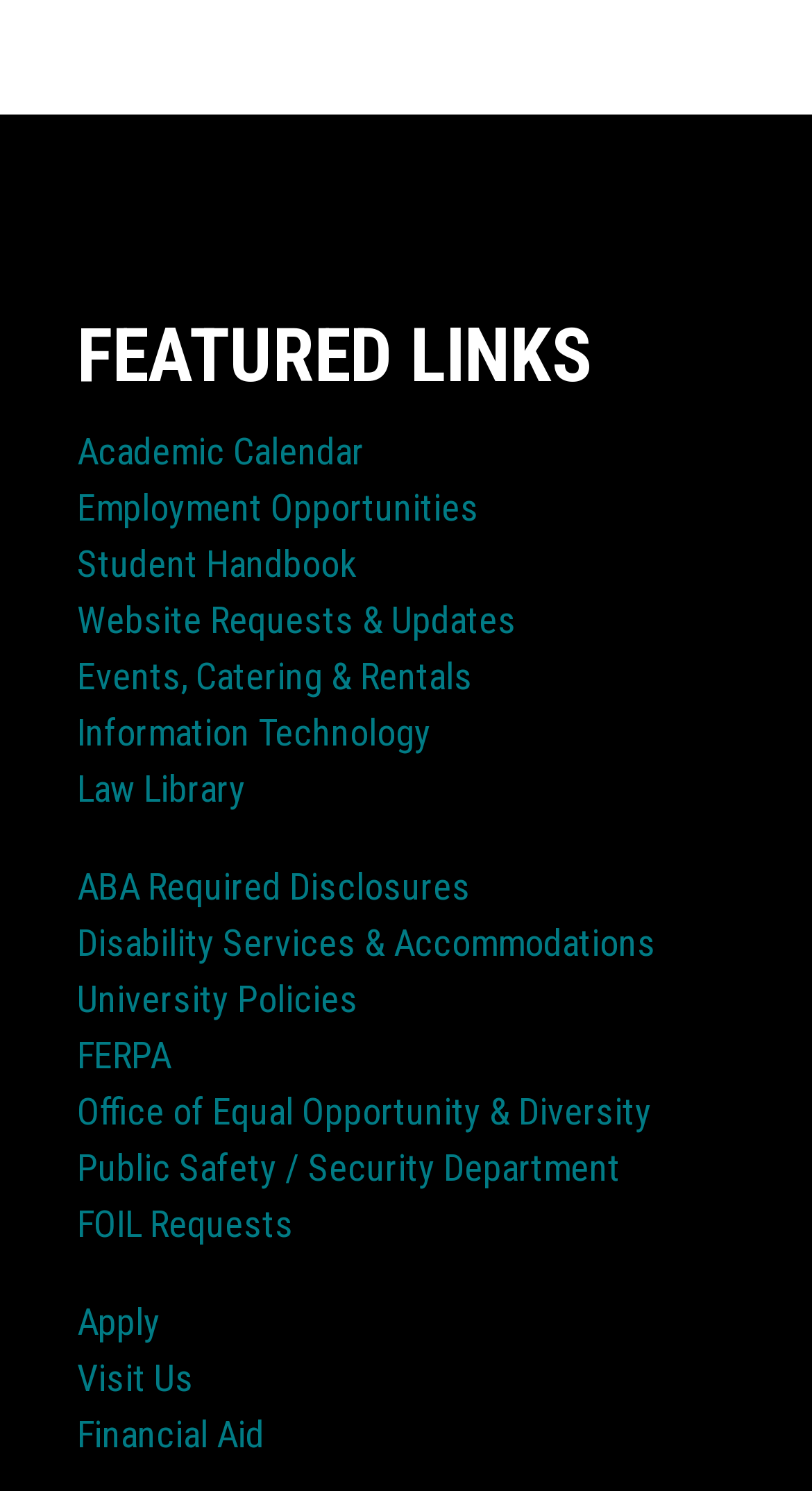Please give the bounding box coordinates of the area that should be clicked to fulfill the following instruction: "Visit the university". The coordinates should be in the format of four float numbers from 0 to 1, i.e., [left, top, right, bottom].

[0.095, 0.91, 0.239, 0.939]